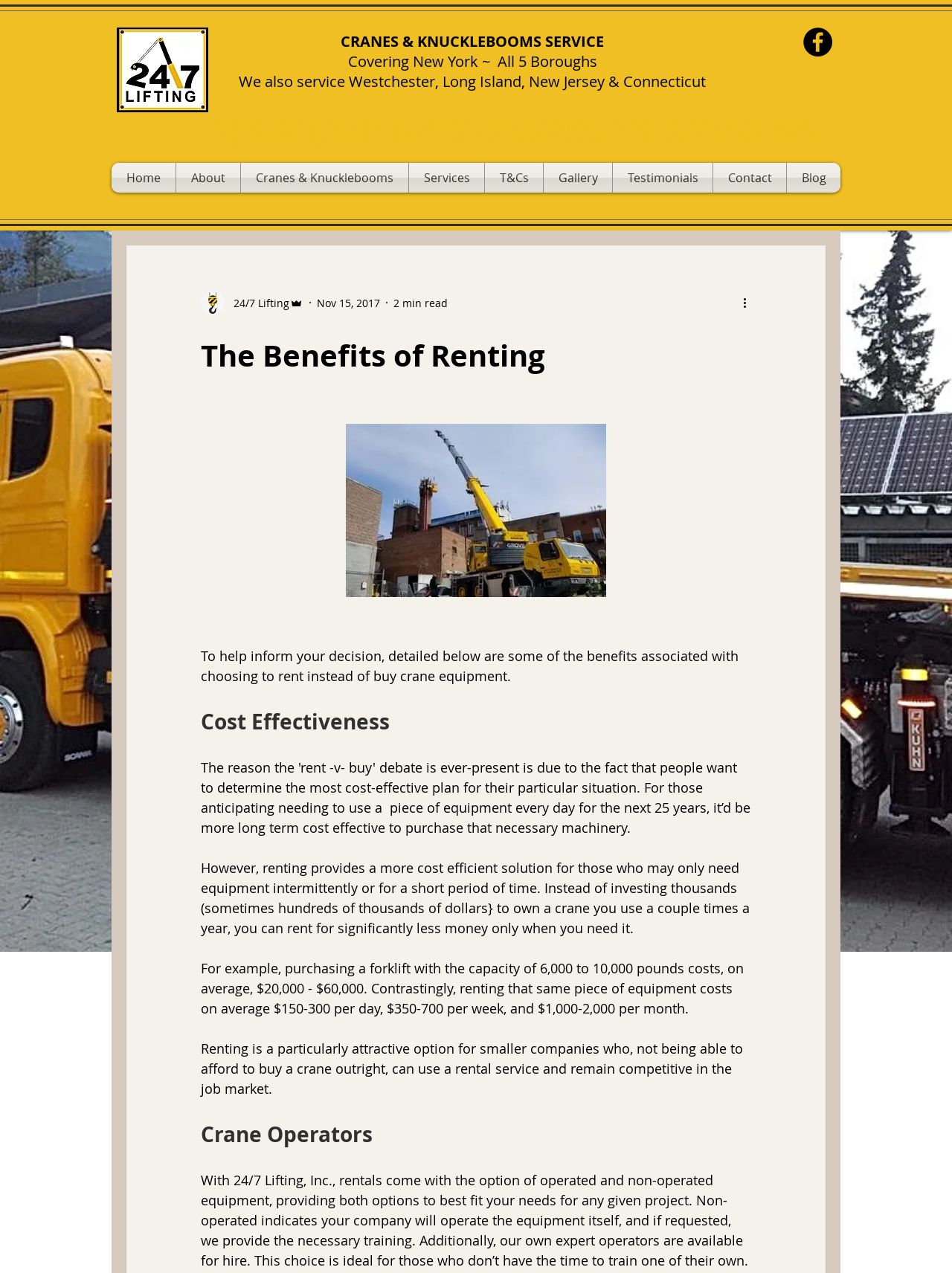Locate the bounding box coordinates of the area you need to click to fulfill this instruction: 'Contact us'. The coordinates must be in the form of four float numbers ranging from 0 to 1: [left, top, right, bottom].

[0.749, 0.128, 0.826, 0.151]